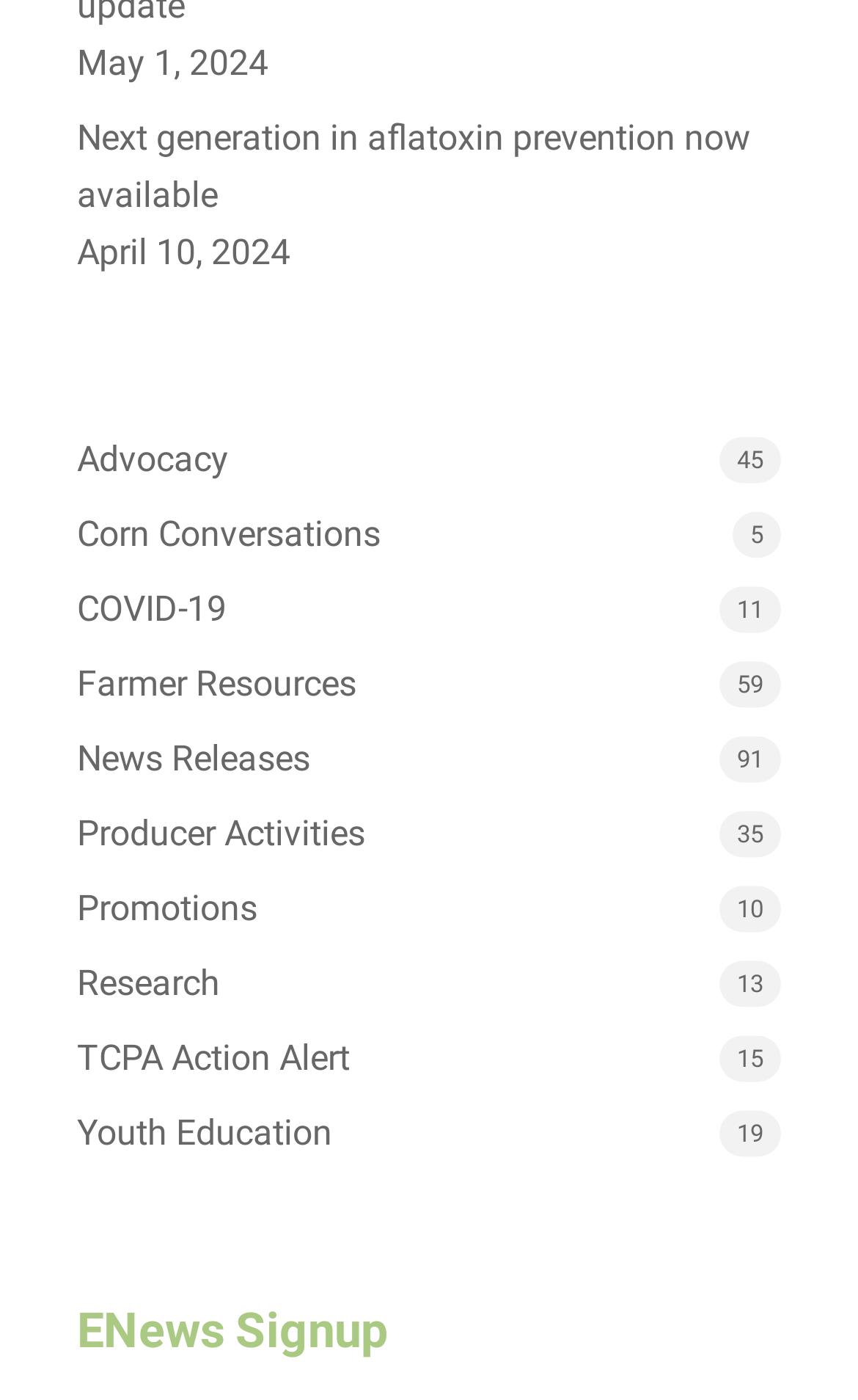Look at the image and answer the question in detail:
What is the date mentioned at the top?

The date mentioned at the top of the webpage is 'May 1, 2024', which is indicated by the StaticText element with ID 209 and bounding box coordinates [0.09, 0.03, 0.313, 0.06].